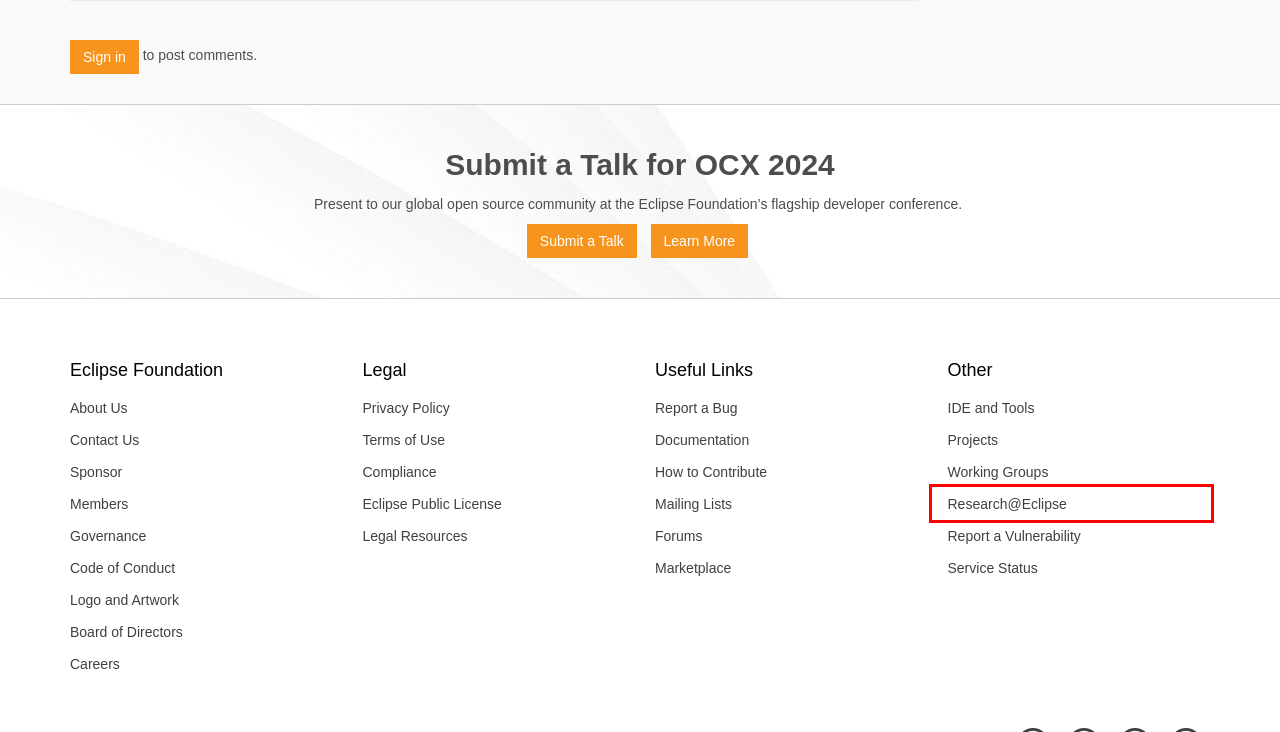A screenshot of a webpage is given, marked with a red bounding box around a UI element. Please select the most appropriate webpage description that fits the new page after clicking the highlighted element. Here are the candidates:
A. Compliance | The Eclipse Foundation
B. Home - OCX24
C. Research @ Eclipse Foundation | Research | The Eclipse Foundation
D. Sponsor the Eclipse IDE | The Eclipse Foundation
E. Eclipse Vulnerability Reporting | The Eclipse Foundation
F. Eclipse Foundation AISBL Board of Directors | The Eclipse Foundation
G. Eclipse Foundation Governance Documents | The Eclipse Foundation
H. Community Code of Conduct | The Eclipse Foundation

C